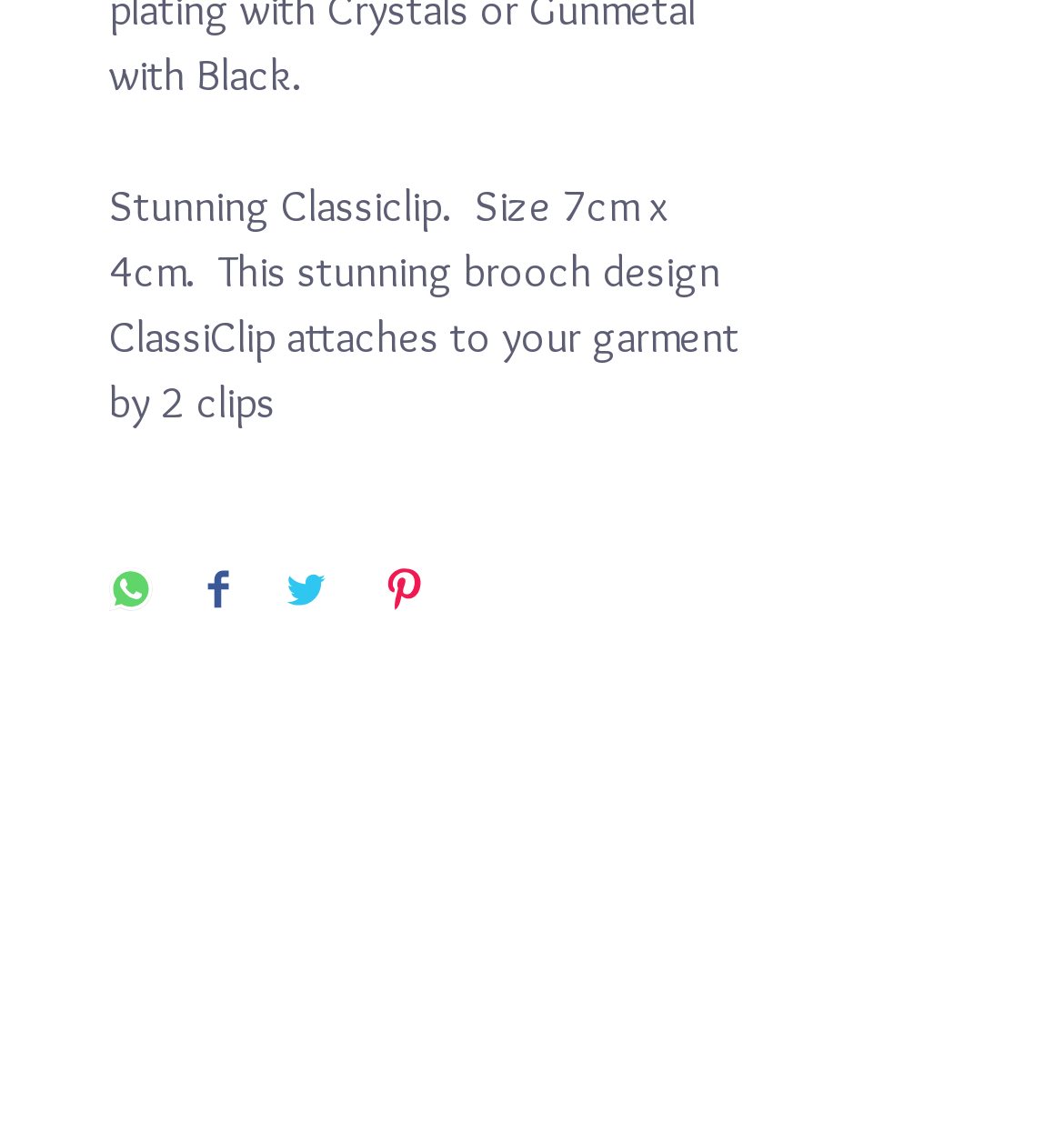What is the email address for contact?
Please respond to the question with as much detail as possible.

The email address is mentioned in the link element with ID 79, which is located in the contentinfo section at the bottom of the page.